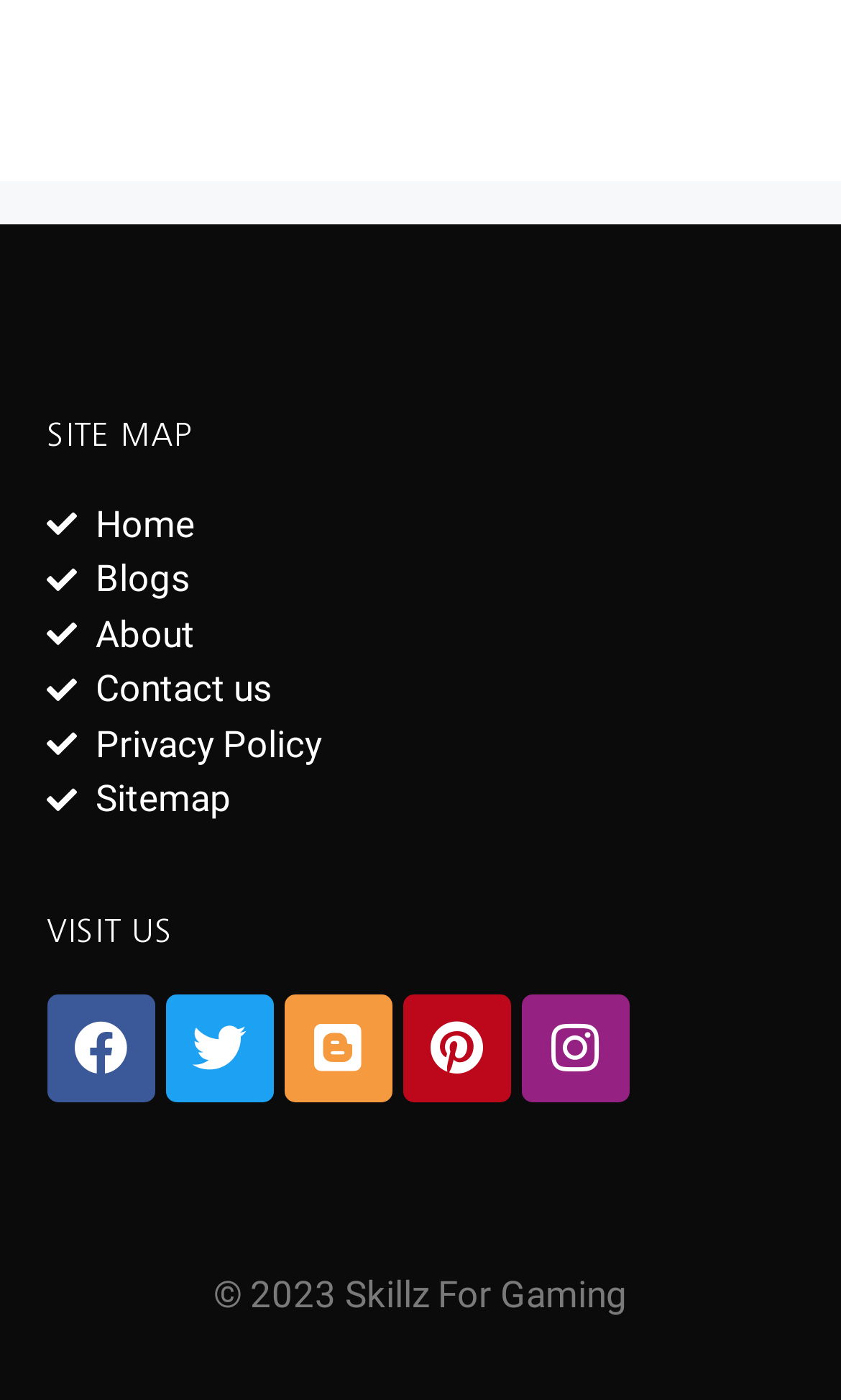Find the bounding box coordinates for the element that must be clicked to complete the instruction: "Click the '男士新品' link". The coordinates should be four float numbers between 0 and 1, indicated as [left, top, right, bottom].

None